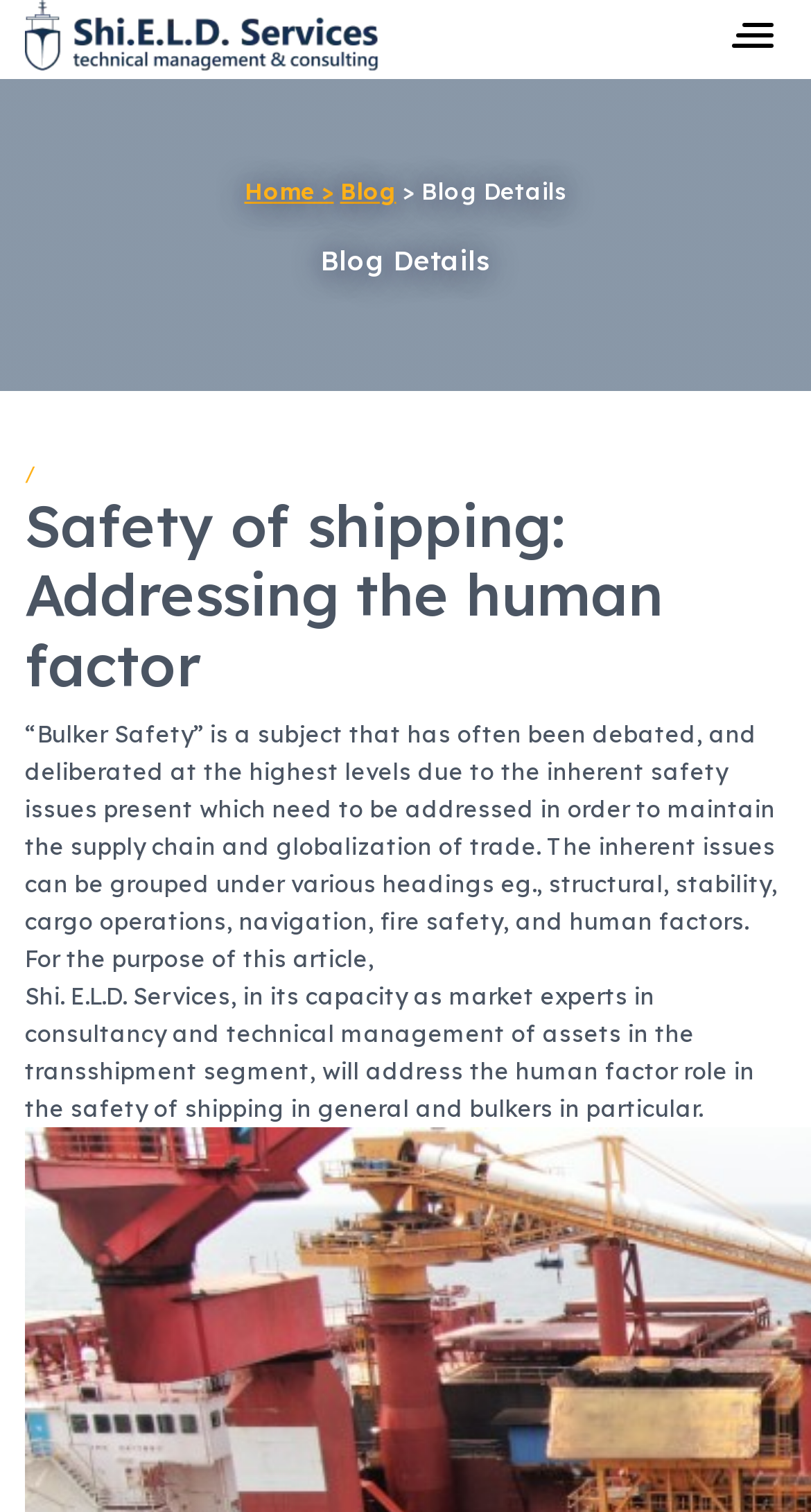How many links are present in the top navigation bar?
Based on the screenshot, give a detailed explanation to answer the question.

The top navigation bar contains three links, 'Home >', 'Blog', and an empty link, which are identified by their element types as 'link'.